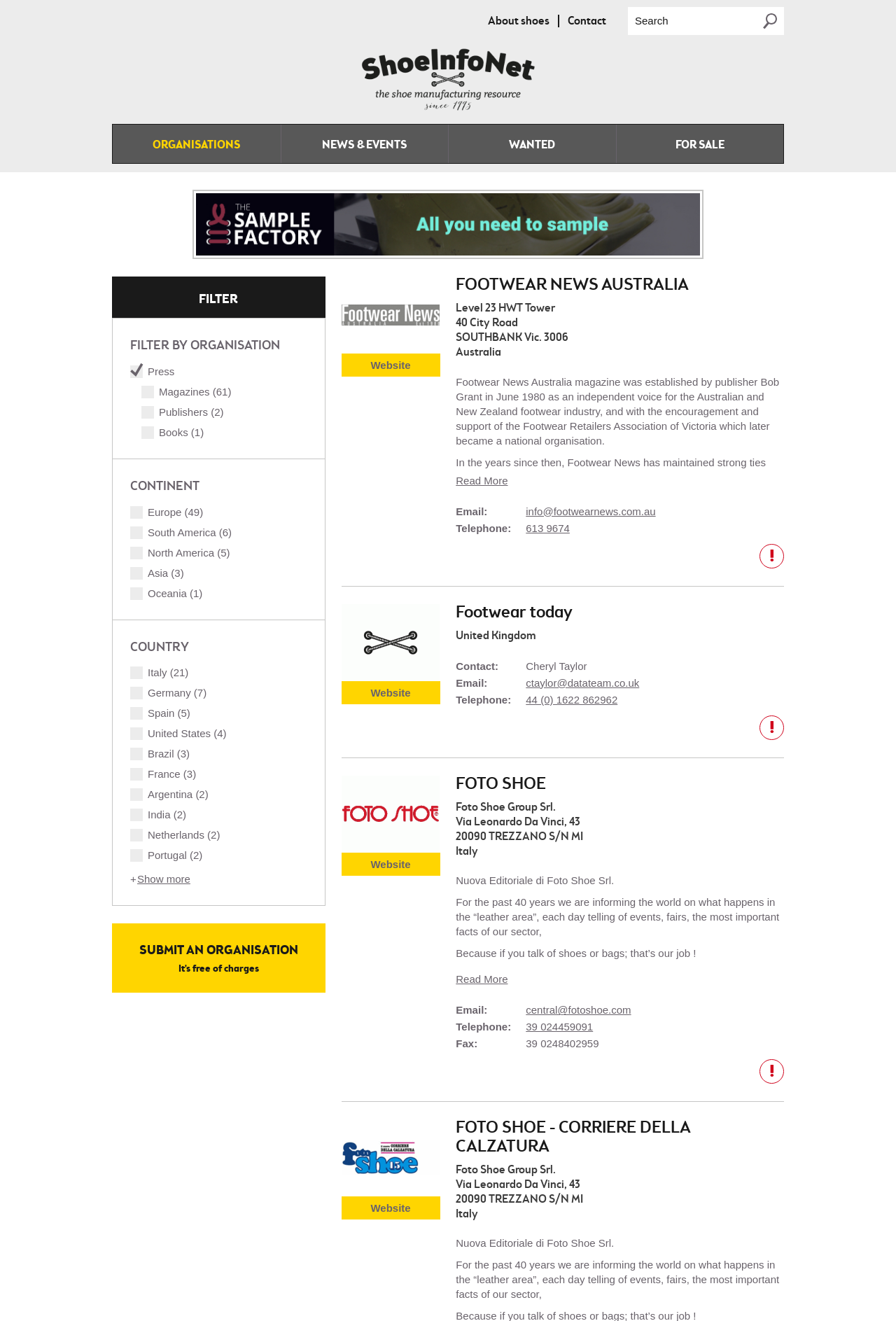Identify the bounding box for the described UI element. Provide the coordinates in (top-left x, top-left y, bottom-right x, bottom-right y) format with values ranging from 0 to 1: News & Events

[0.313, 0.094, 0.5, 0.124]